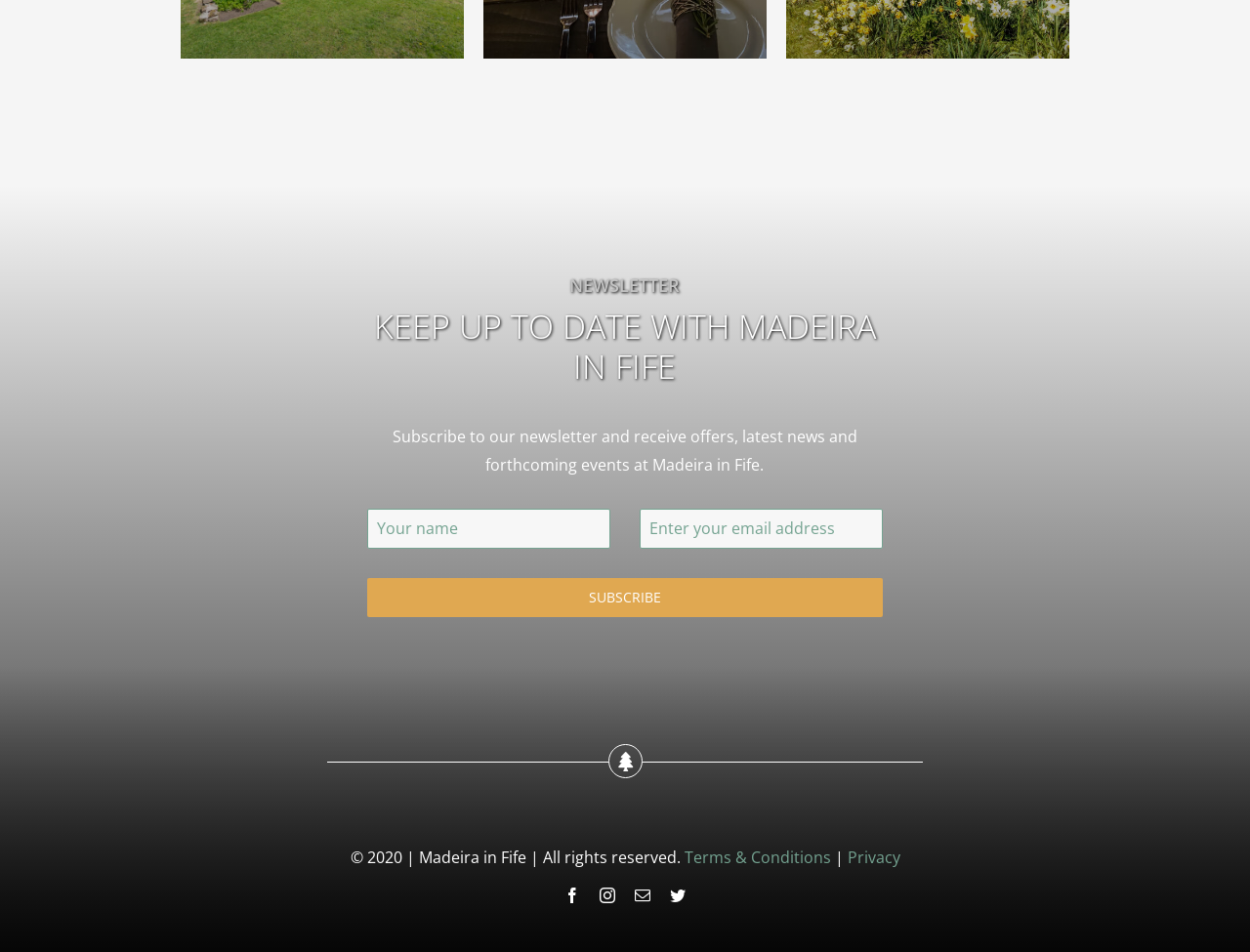Determine the bounding box for the described UI element: "Terms & Conditions".

[0.547, 0.89, 0.664, 0.912]